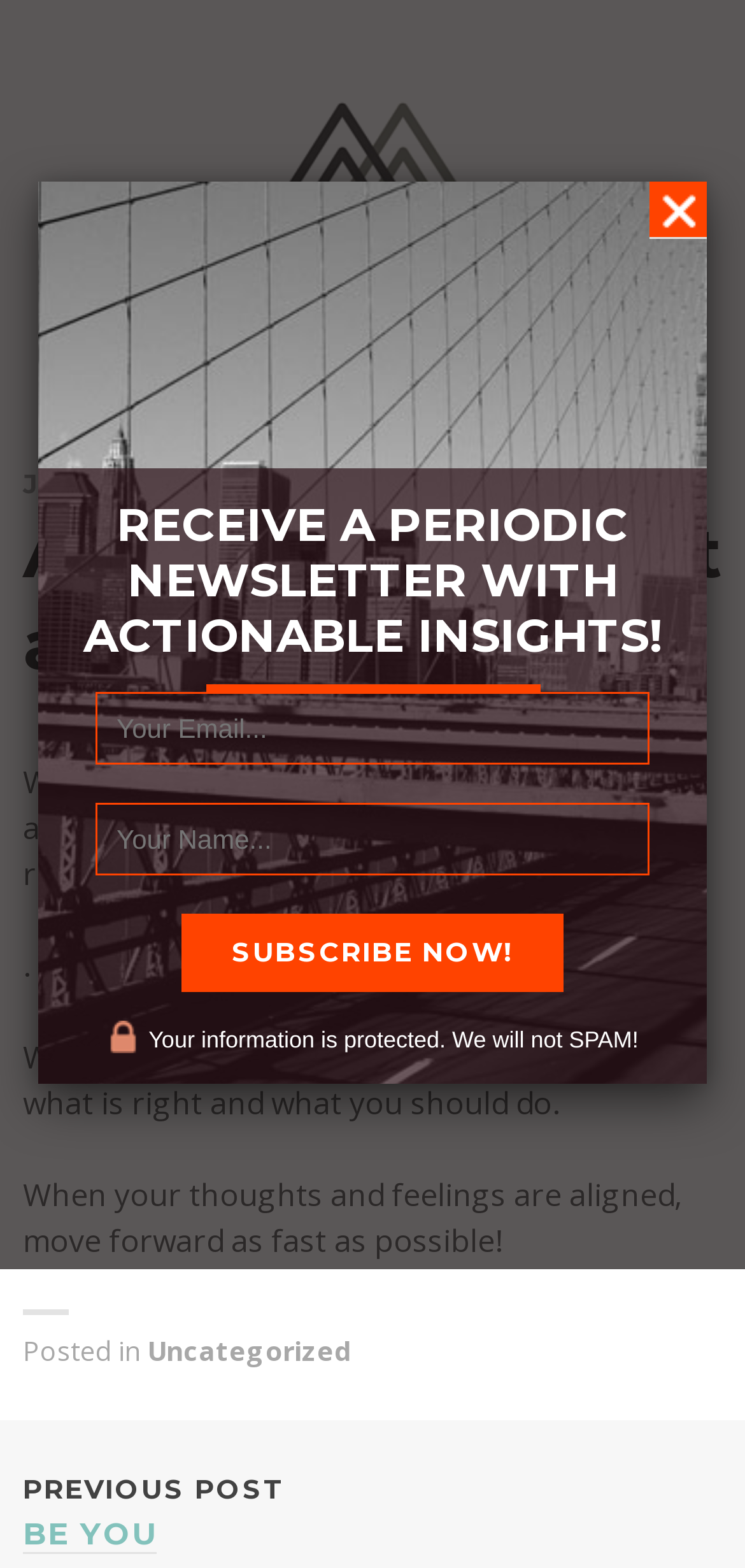Kindly respond to the following question with a single word or a brief phrase: 
What is the author of the current article?

Mareo McCracken